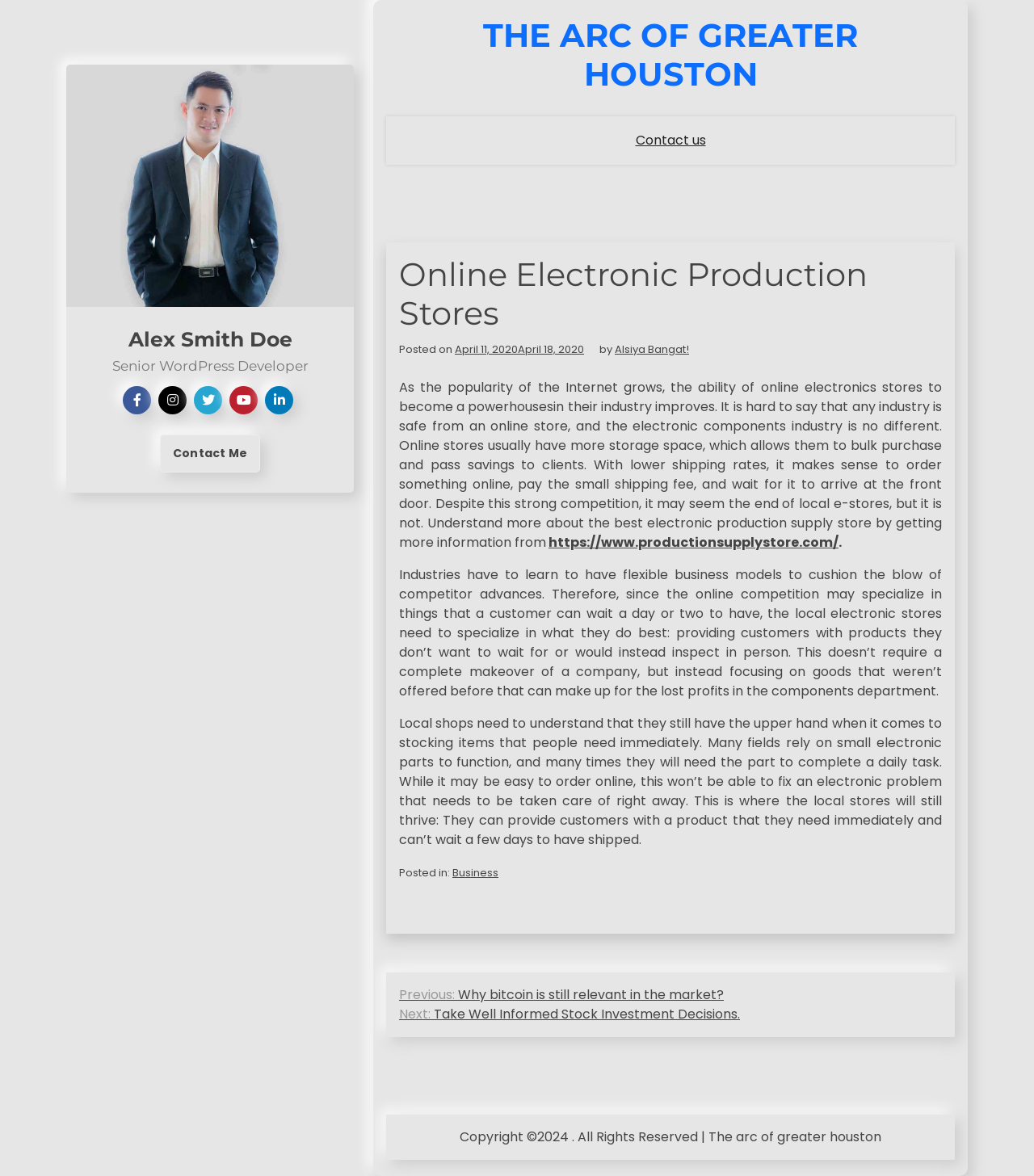Please identify the bounding box coordinates of the area I need to click to accomplish the following instruction: "Contact Me".

[0.155, 0.37, 0.252, 0.402]